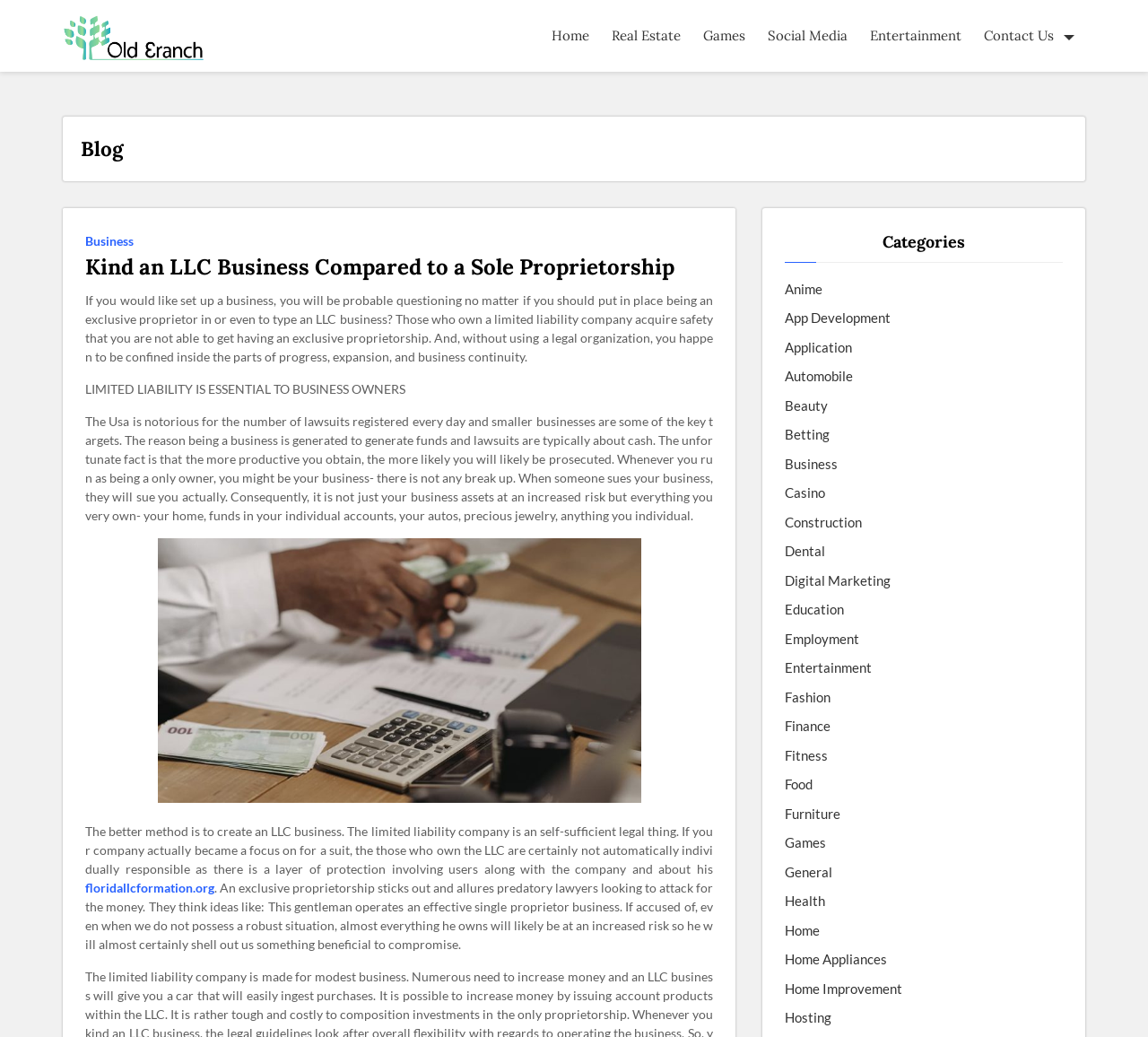How many categories are listed on this webpage?
Kindly answer the question with as much detail as you can.

There are 26 categories listed on this webpage, which can be counted from the links under the 'Categories' heading, ranging from 'Anime' to 'Home Improvement'.